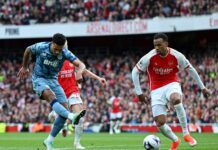Describe all the elements in the image extensively.

In a thrilling moment from a recent Premier League match, two players fiercely compete for possession on the field. On the left, a player wearing a blue kit makes a strategic move to kick the ball while closely guarded by an opponent in a red Arsenal jersey, who is determined to reclaim control. The match unfolds at the iconic Emirates Stadium, surrounded by a lively crowd, showcasing the intensity and passion of top-tier football. The atmosphere is electric, capturing the essence of competition as both teams strive for victory amidst the cheers and anticipation of their supporters.